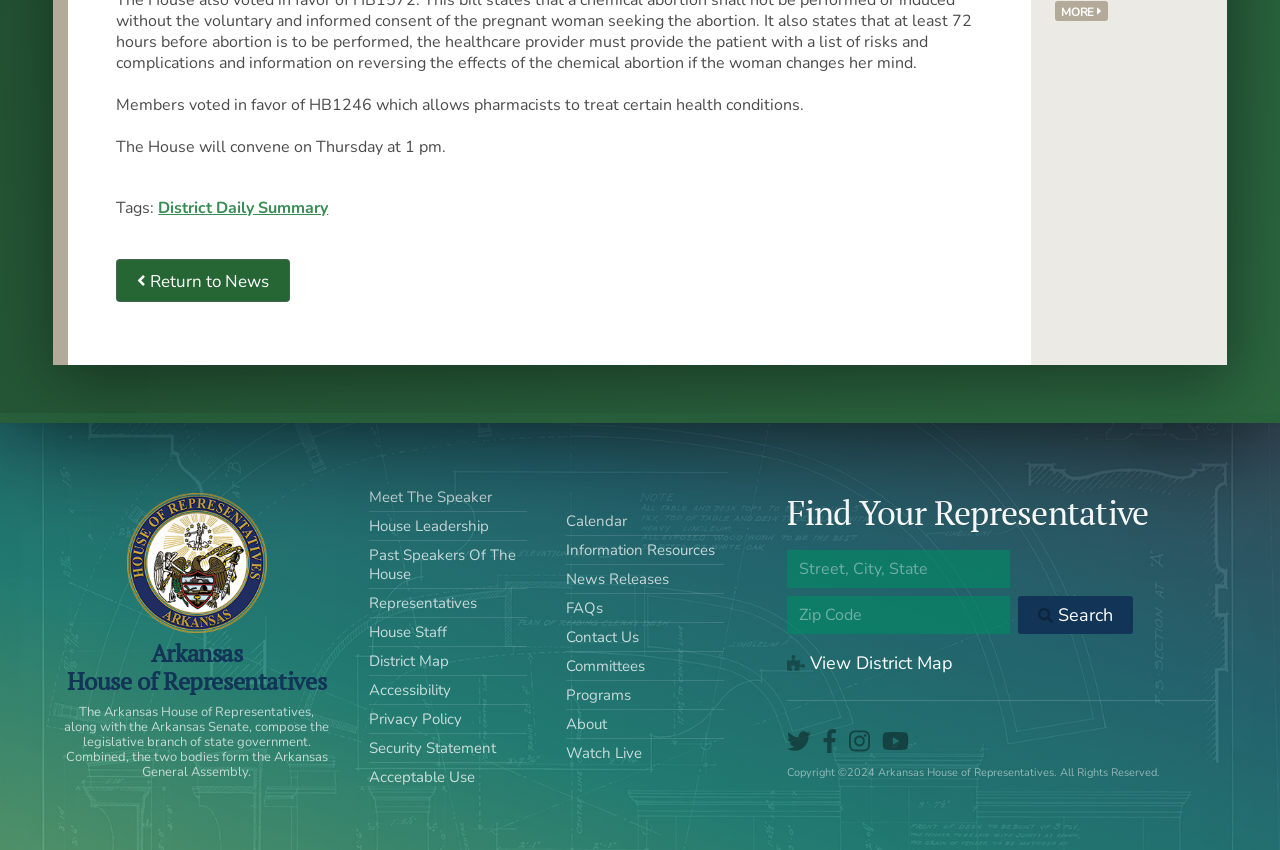Identify the bounding box for the described UI element. Provide the coordinates in (top-left x, top-left y, bottom-right x, bottom-right y) format with values ranging from 0 to 1: Search

[0.795, 0.701, 0.885, 0.746]